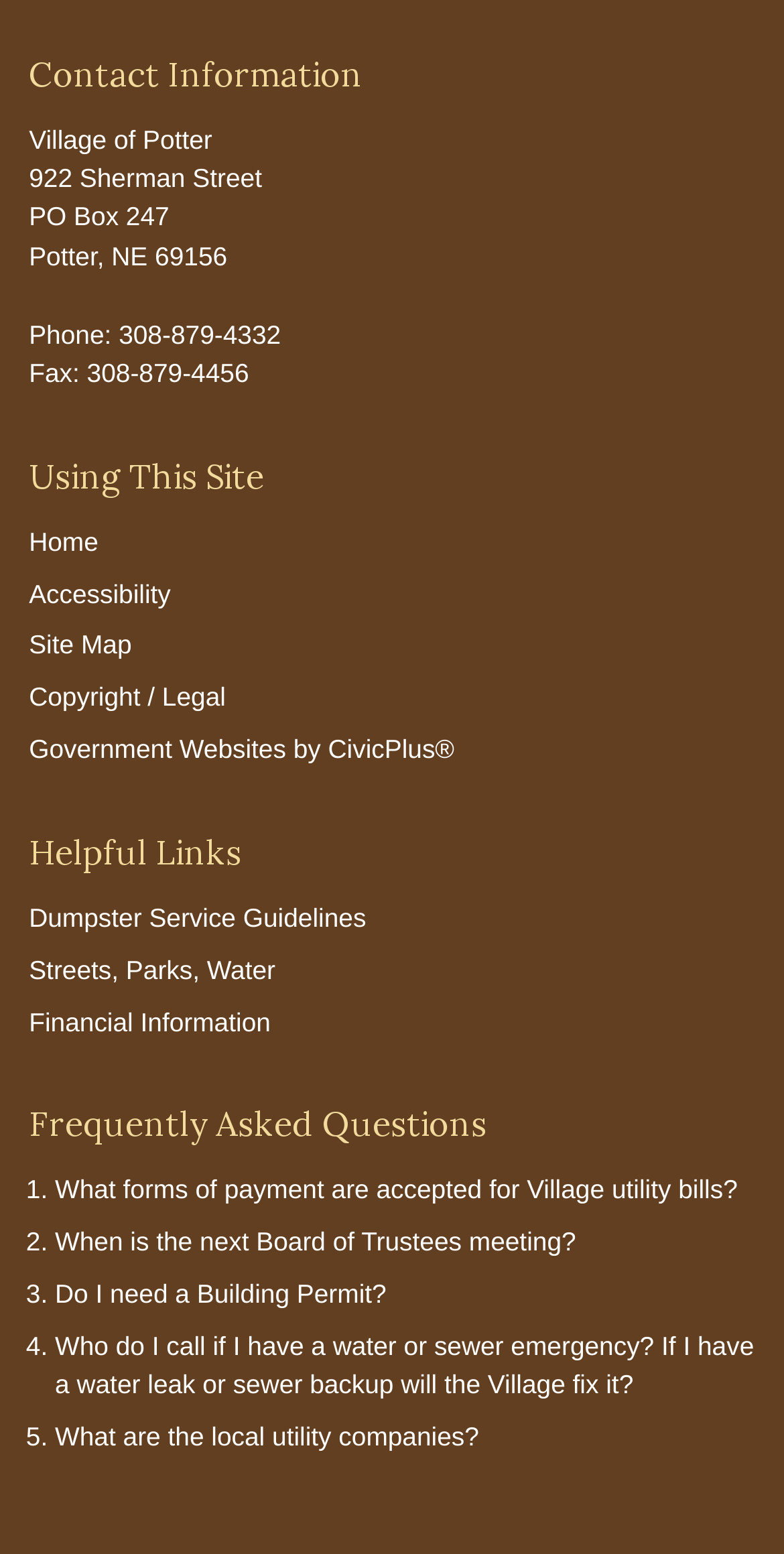What is the address of the Village of Potter?
Please provide a comprehensive answer based on the visual information in the image.

I found the address by looking at the 'Contact Information' region, where it lists the address as '922 Sherman Street', 'PO Box 247', and 'Potter, NE 69156'.